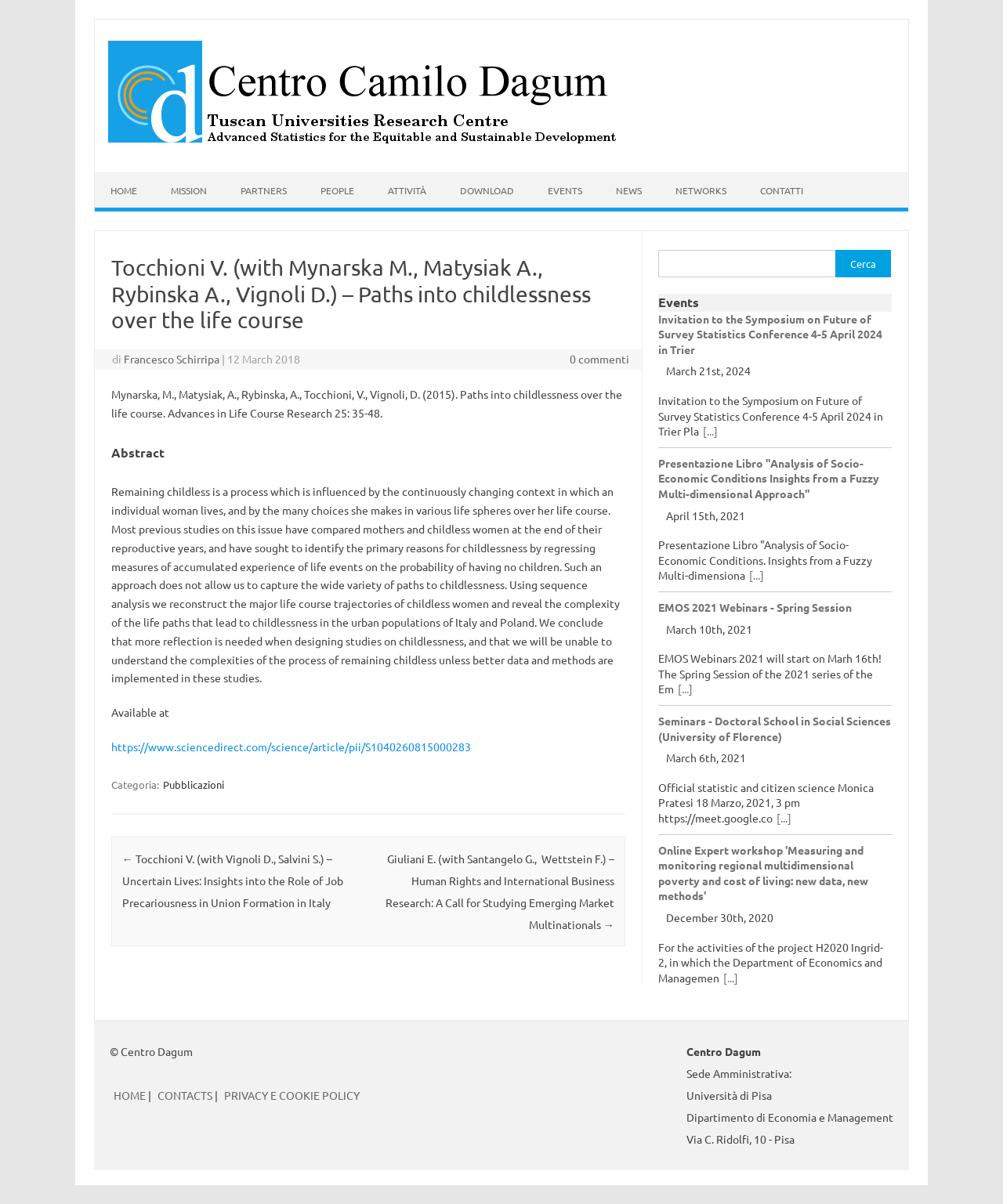Please provide a one-word or phrase answer to the question: 
How many links are there in the navigation menu?

9